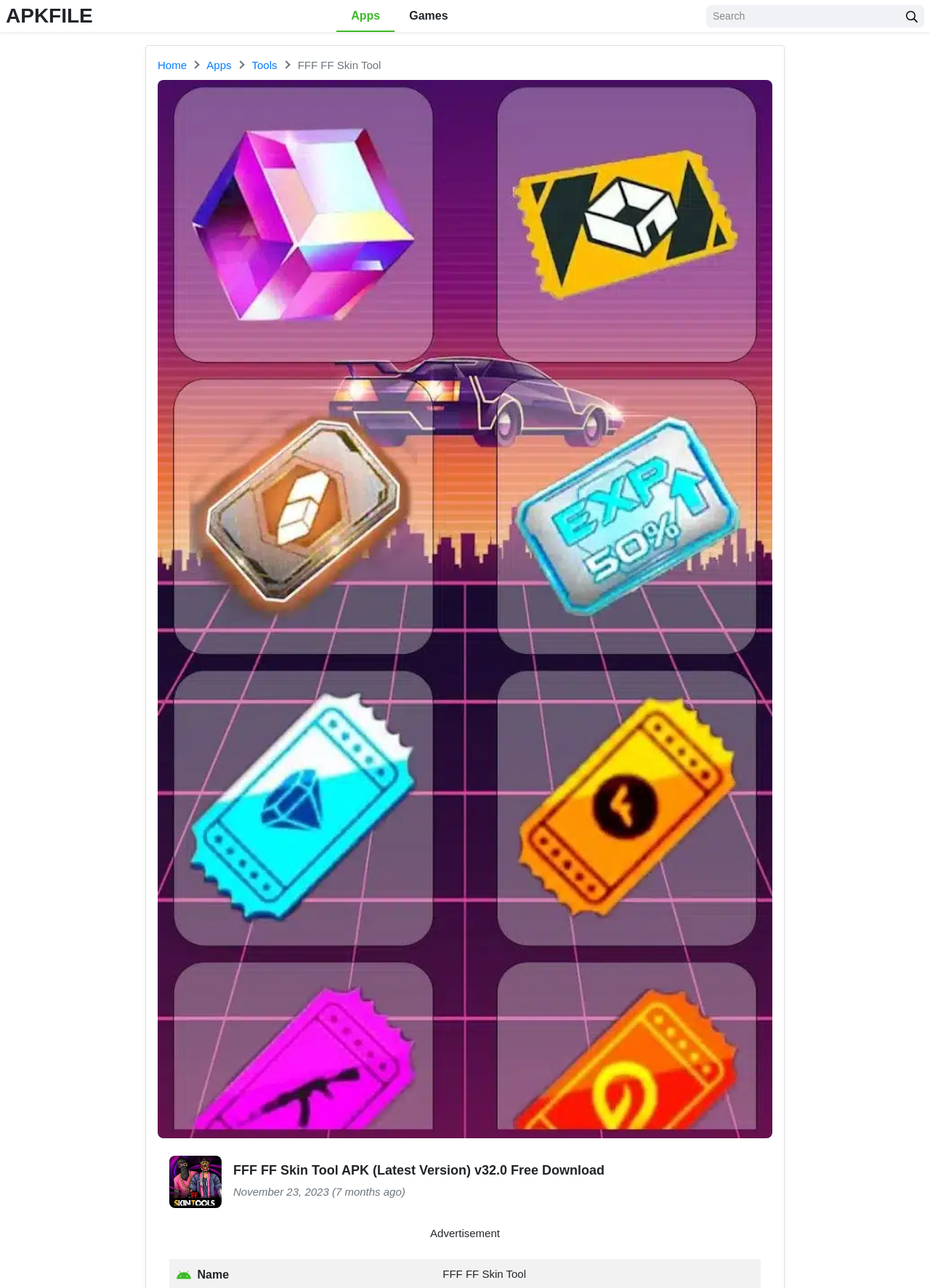Please answer the following question using a single word or phrase: What is the version of the APK file?

v32.0